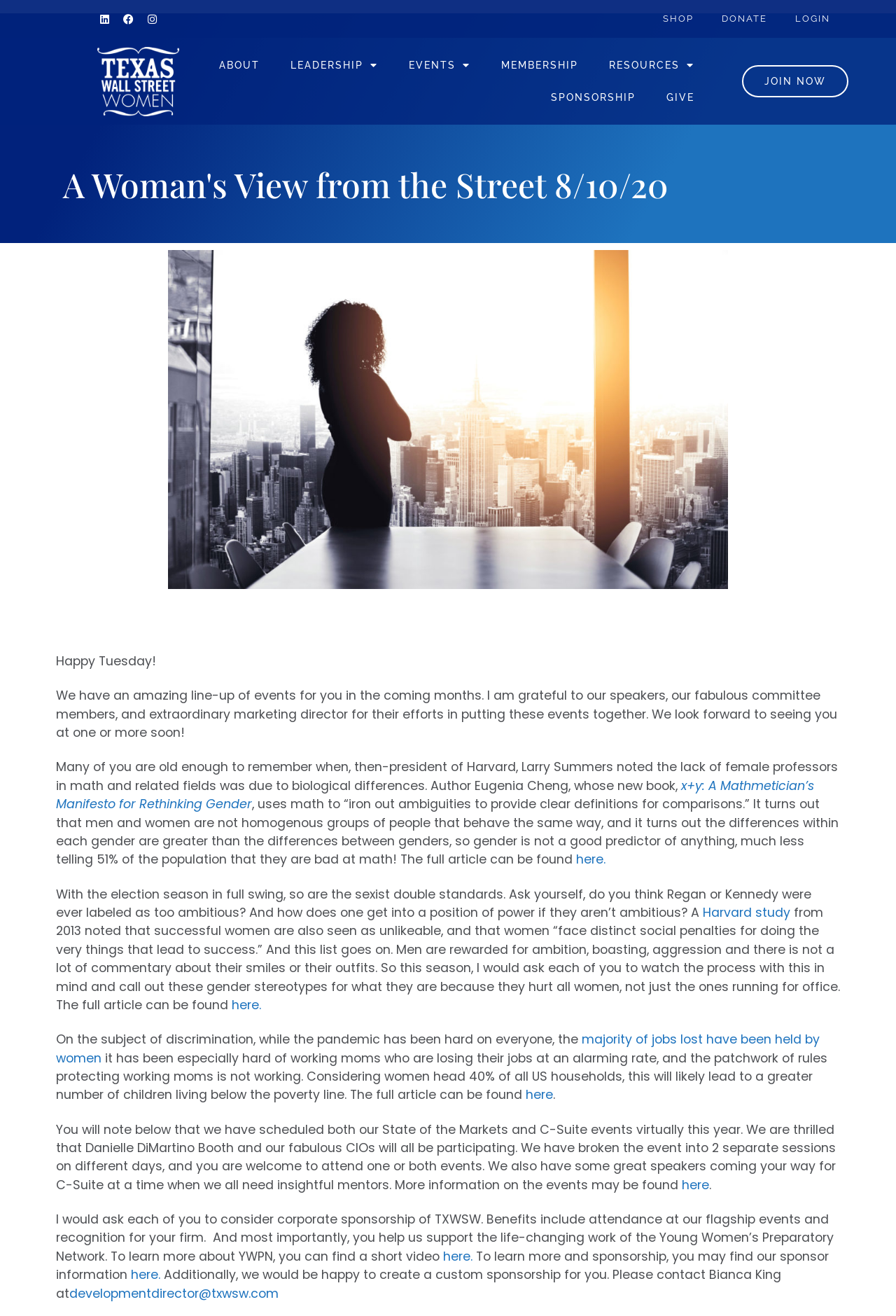Use a single word or phrase to answer the question:
What is the organization mentioned in the text that supports young women?

Young Women’s Preparatory Network